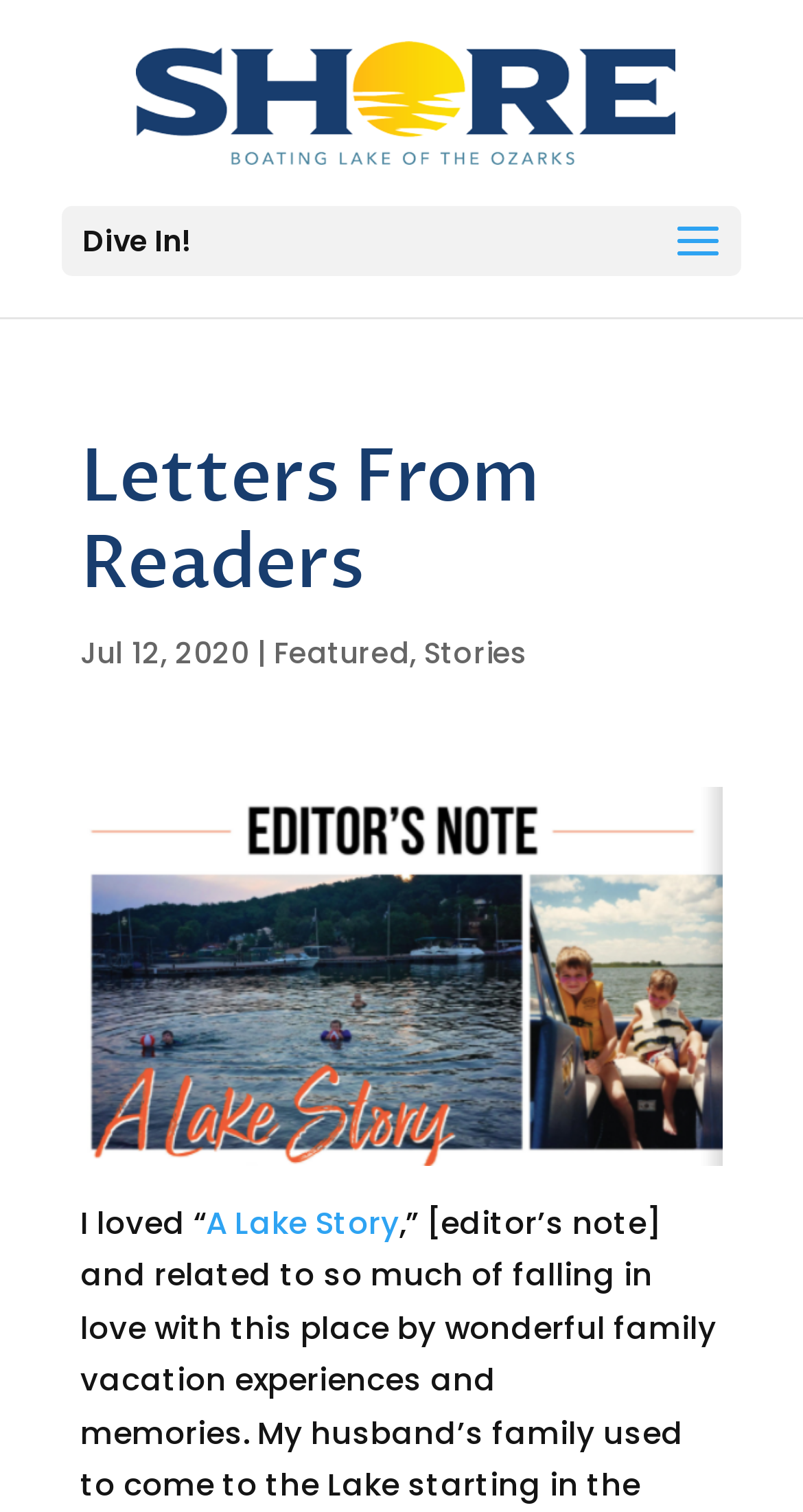What is the title of the story?
Please answer using one word or phrase, based on the screenshot.

A Lake Story